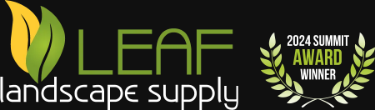What is the background color of the logo?
Use the information from the image to give a detailed answer to the question.

The design is set against a striking black background, which enhances the vibrancy of the logo and award text, making it visually appealing and distinctive.